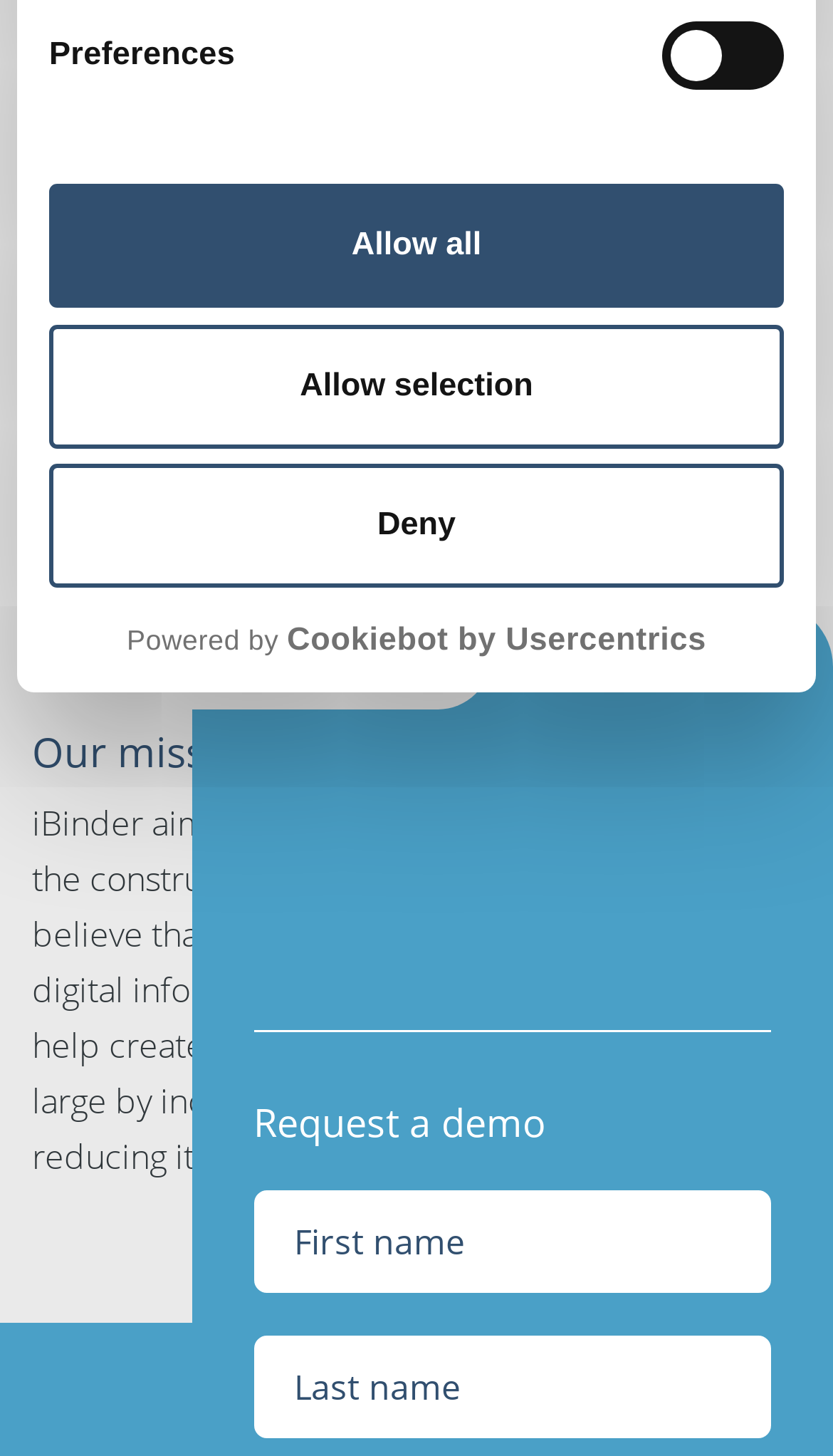From the webpage screenshot, identify the region described by name="3bf36de3-47b4-4929-bd63-f0451f07bcc0" placeholder="Last name". Provide the bounding box coordinates as (top-left x, top-left y, bottom-right x, bottom-right y), with each value being a floating point number between 0 and 1.

[0.305, 0.917, 0.926, 0.987]